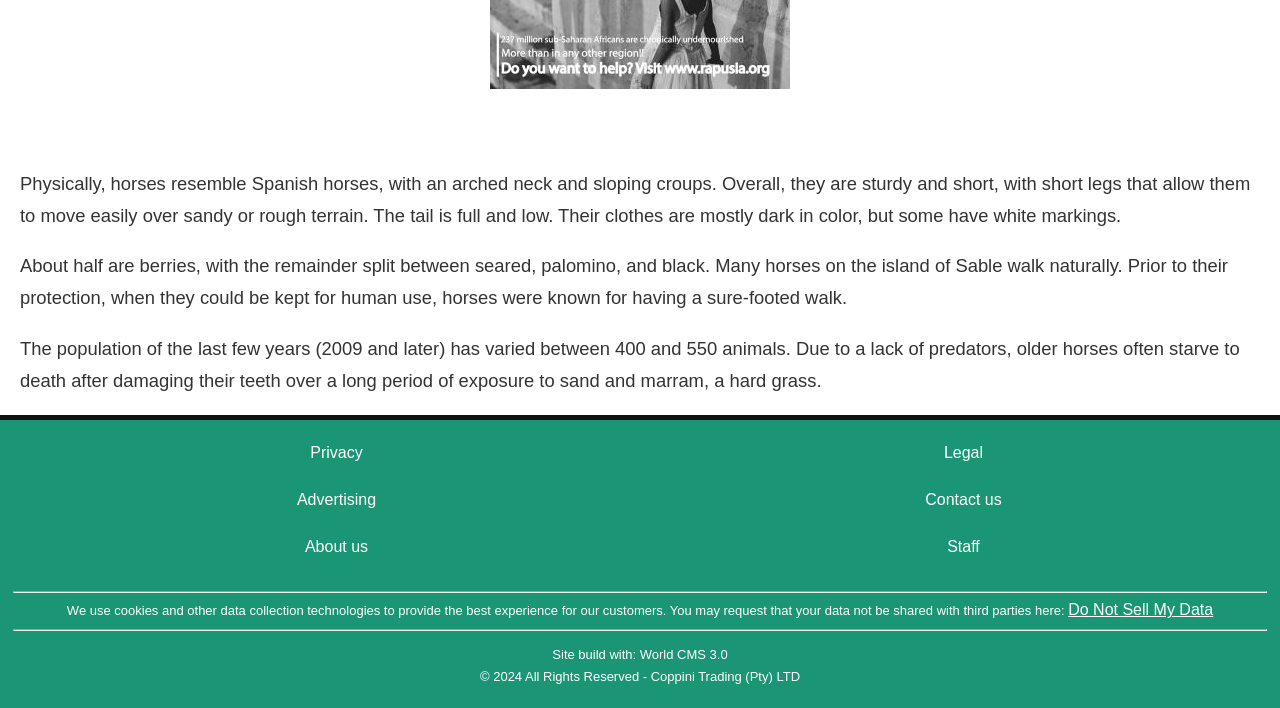Provide a single word or phrase to answer the given question: 
What is the physical characteristic of horses?

Arched neck and sloping croups